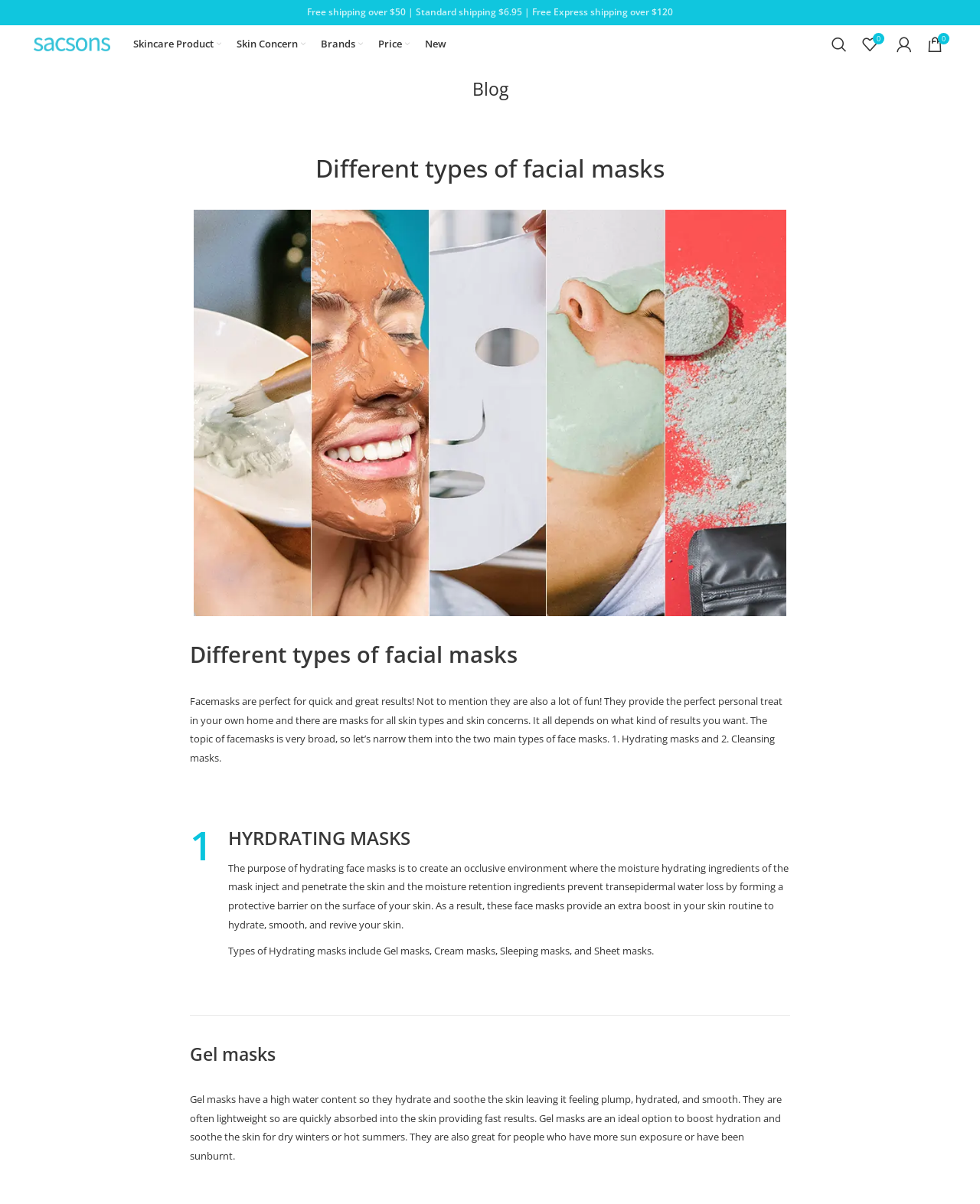Could you determine the bounding box coordinates of the clickable element to complete the instruction: "Visit the SecurityBrief Australia homepage"? Provide the coordinates as four float numbers between 0 and 1, i.e., [left, top, right, bottom].

None